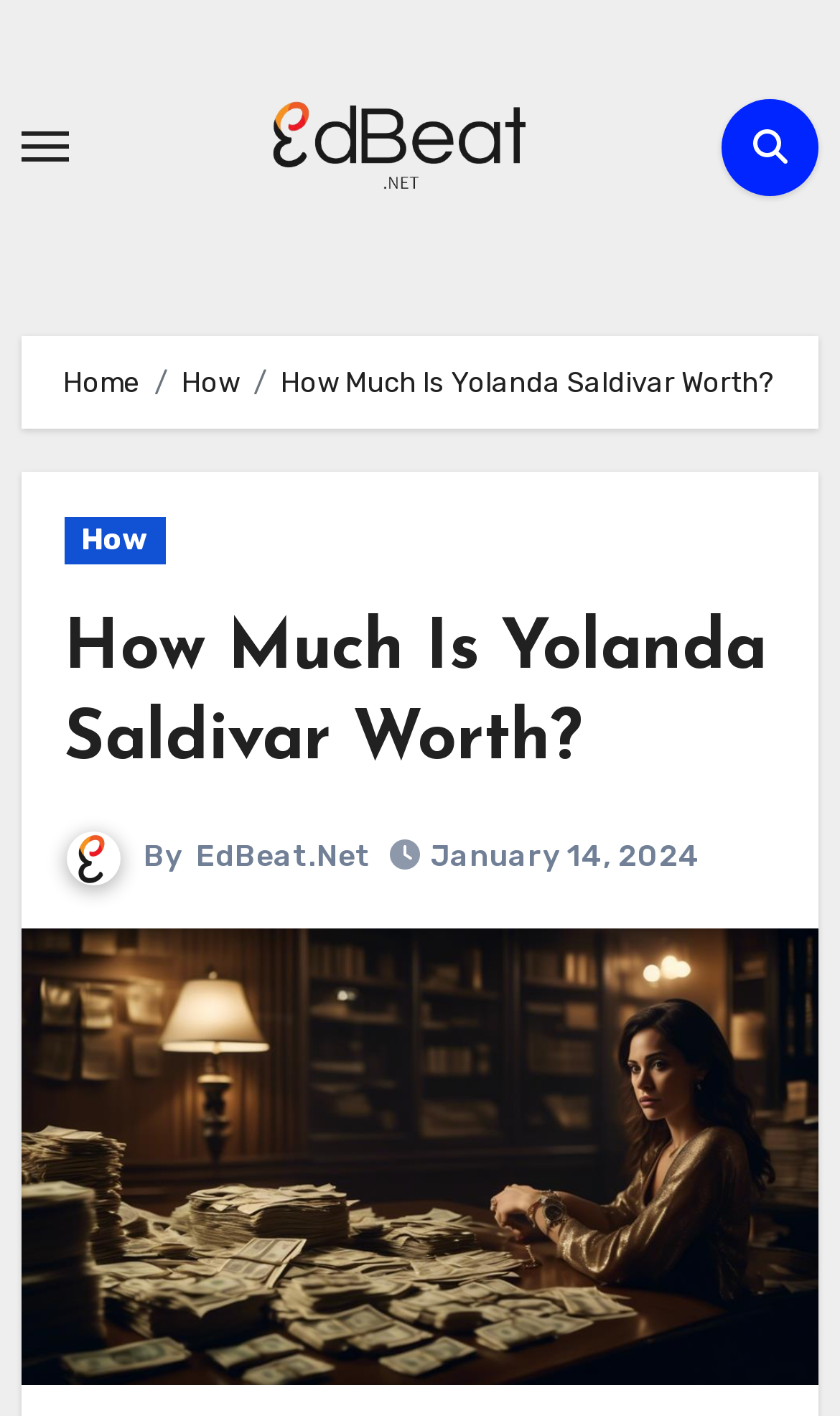Look at the image and write a detailed answer to the question: 
What is the topic of the article?

The topic of the article can be inferred from the title 'How Much Is Yolanda Saldivar Worth?' and the image below the title, which says 'yolanda saldivar s net worth'.